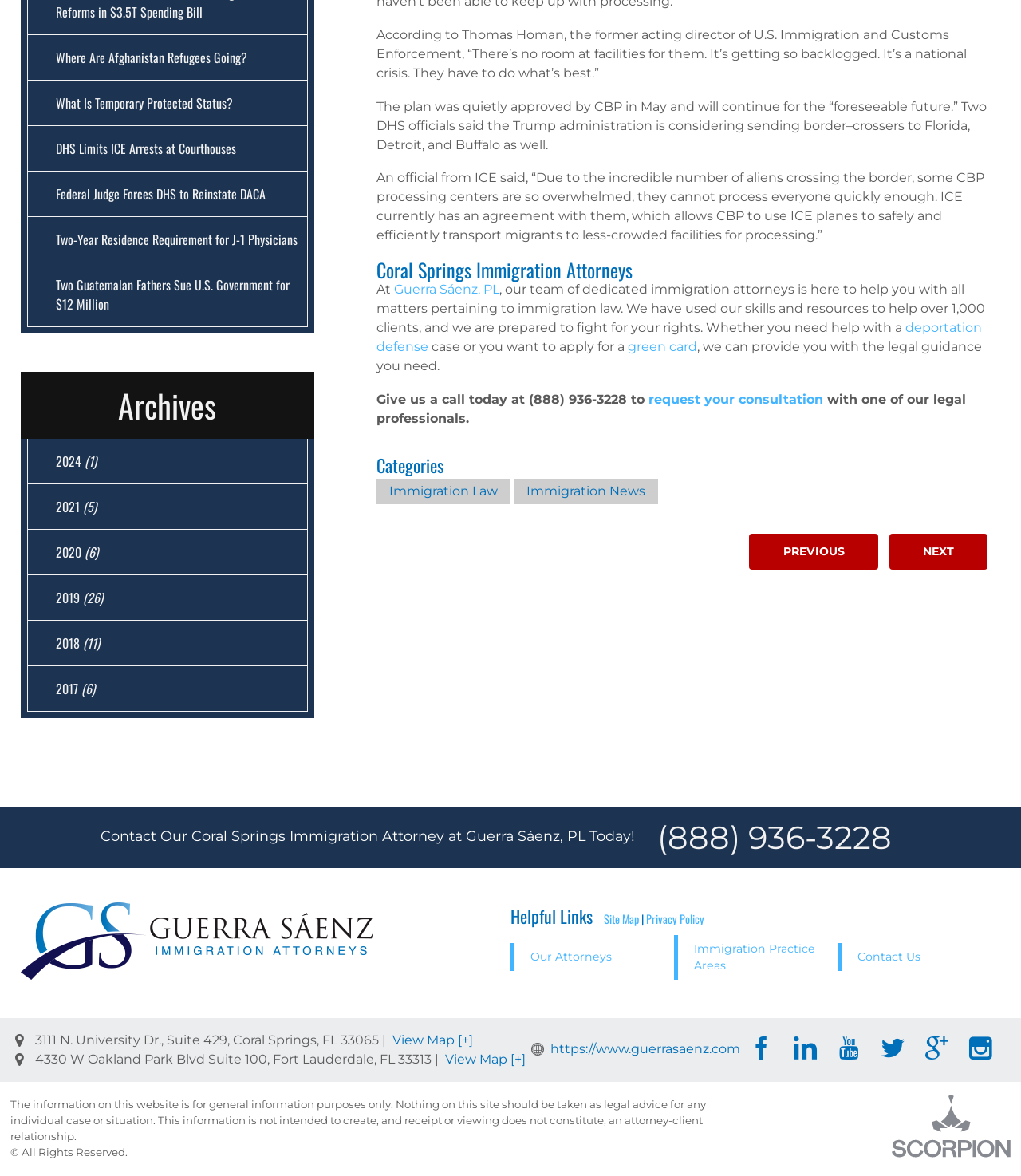Pinpoint the bounding box coordinates of the element to be clicked to execute the instruction: "Call the phone number (888) 936-3228".

[0.518, 0.333, 0.614, 0.346]